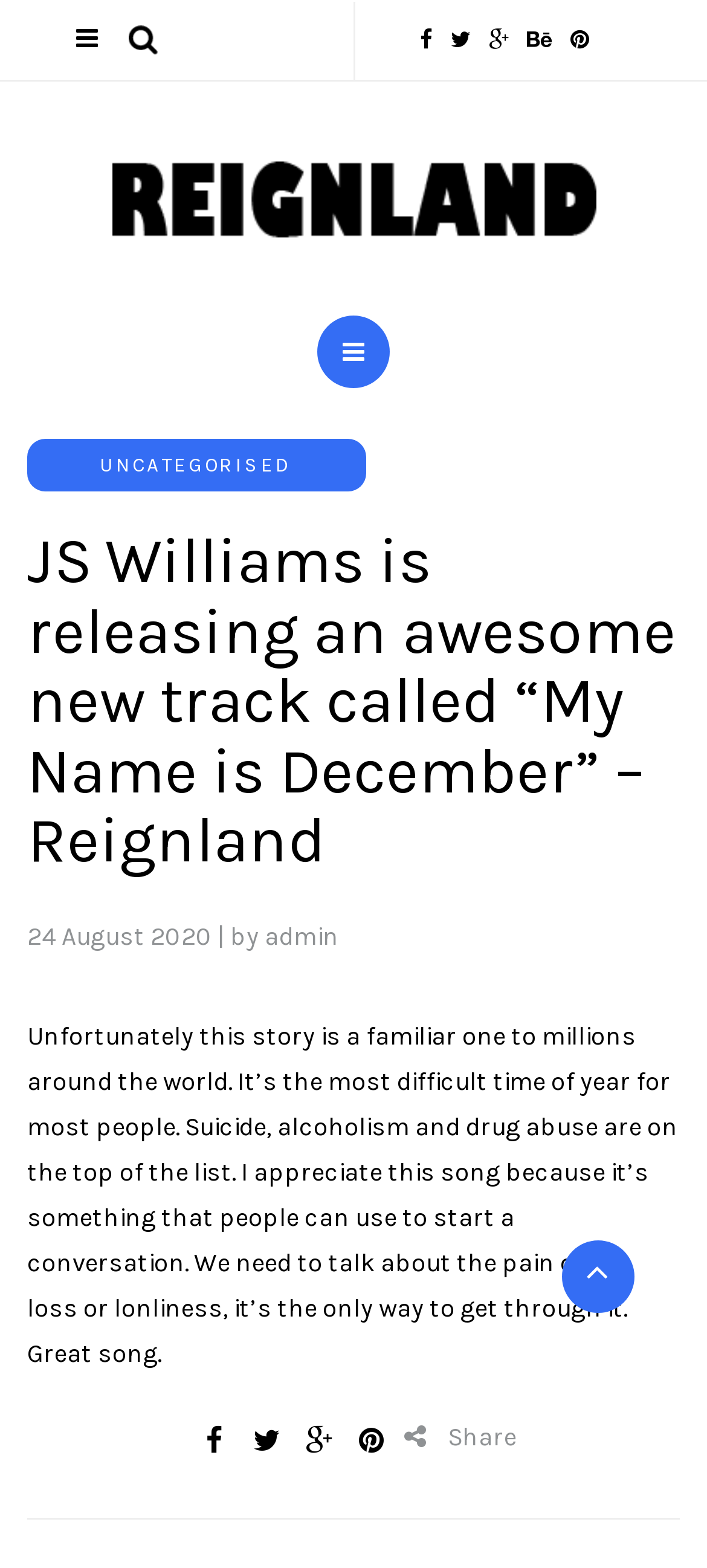For the element described, predict the bounding box coordinates as (top-left x, top-left y, bottom-right x, bottom-right y). All values should be between 0 and 1. Element description: title="Share with Google Plus"

[0.431, 0.909, 0.472, 0.928]